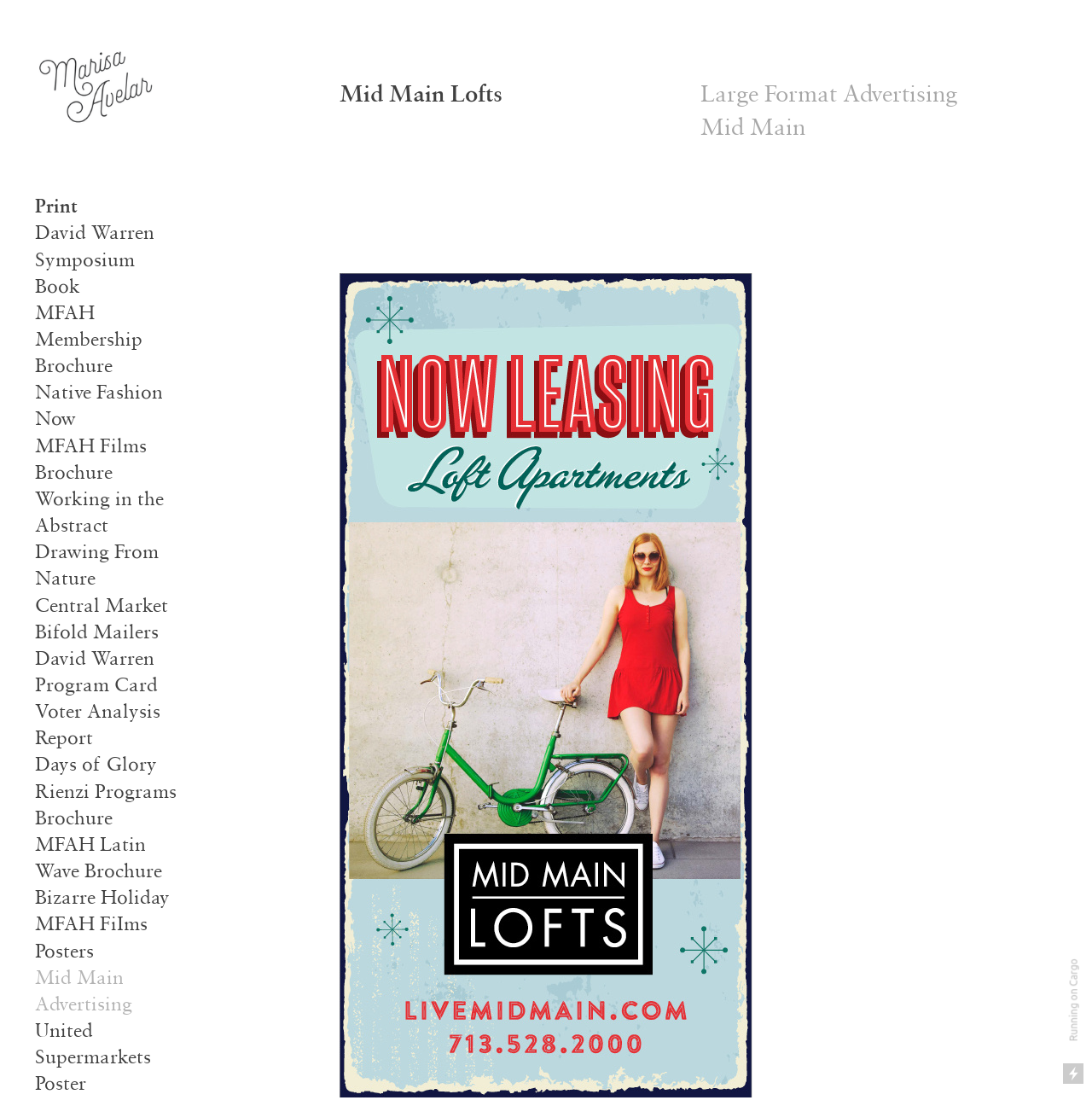Summarize the webpage with intricate details.

The webpage appears to be a portfolio or showcase of various advertising and design projects. At the top right corner, there is a large image with a link, which seems to be a prominent feature of the page. 

On the left side, there is a list of links, each with a descriptive title, such as "David Warren Symposium Book", "MFAH Membership Brochure", and "Native Fashion Now". These links are stacked vertically, with the topmost link starting from the top left corner and the rest following below it. 

In the middle of the page, there are two horizontal lines of text, "Mid Main Lofts" and "Large Format Advertising", which seem to be the title and subtitle of the page. 

Below these lines of text, there is a large image that spans almost the entire width of the page. 

At the bottom right corner, there is another link, "Running on Cargo", which is separate from the list of links on the left side.